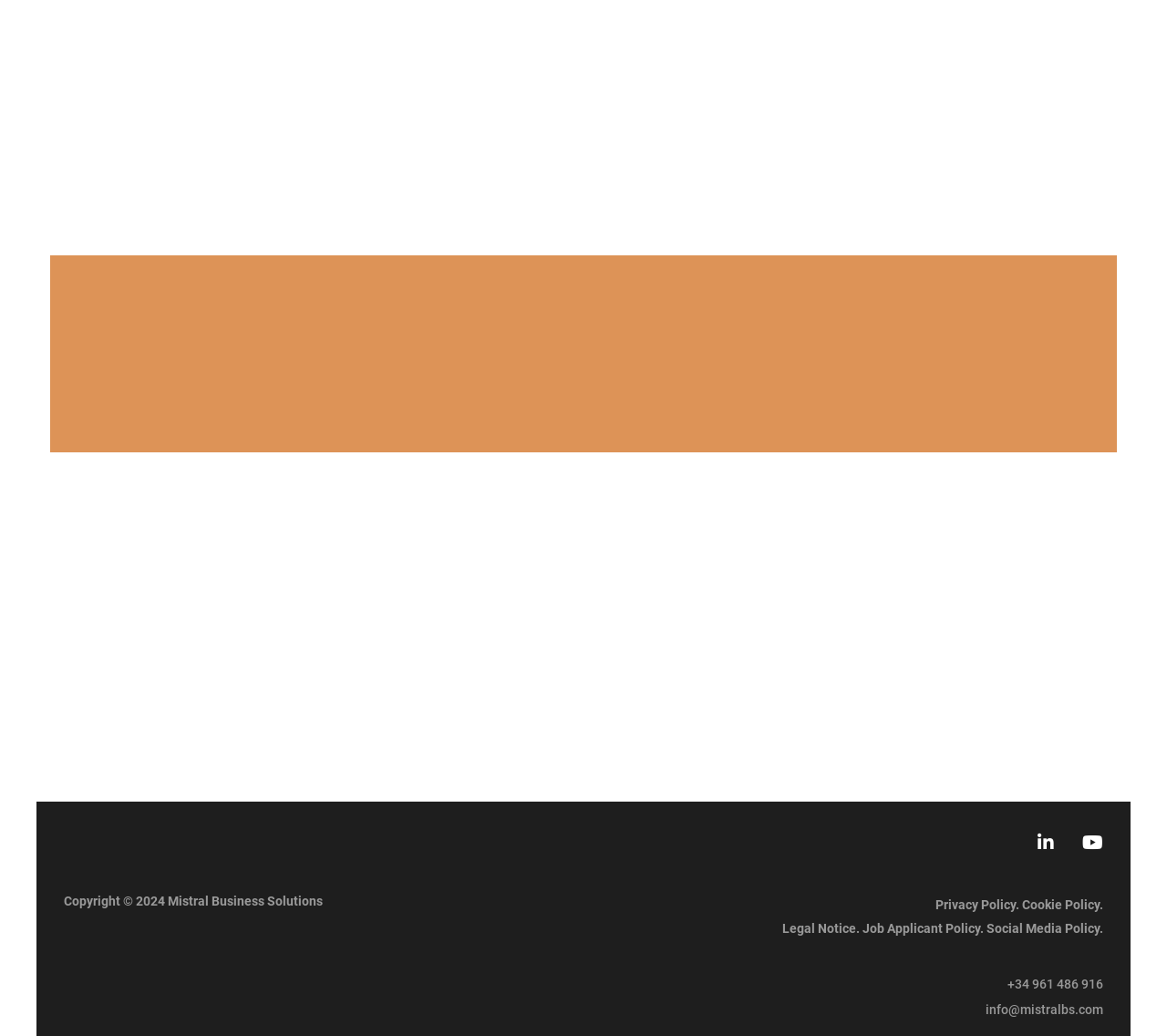Given the element description, predict the bounding box coordinates in the format (top-left x, top-left y, bottom-right x, bottom-right y), using floating point numbers between 0 and 1: Job Applicant Policy

[0.739, 0.889, 0.84, 0.903]